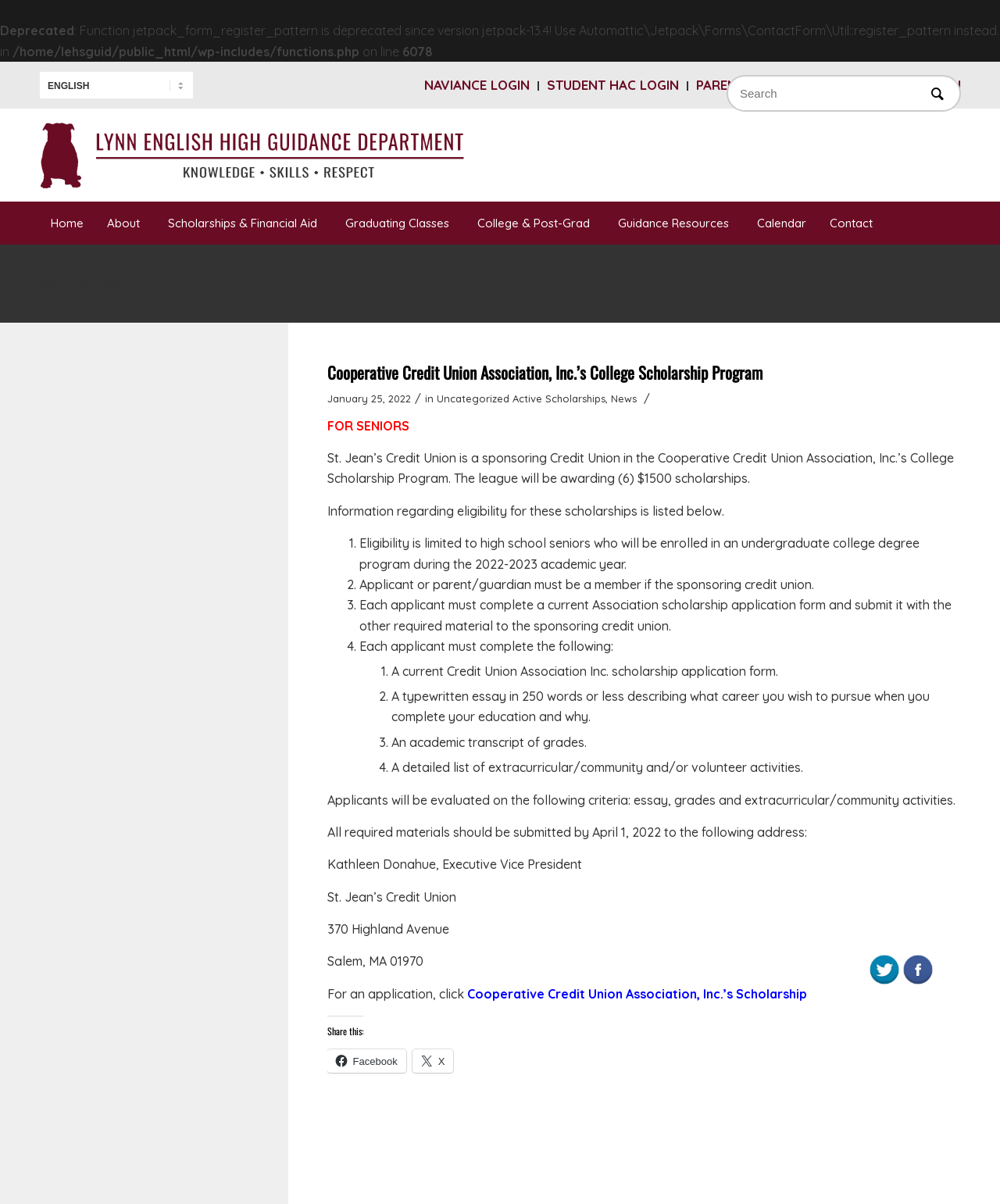How many scholarships will be awarded?
Based on the screenshot, provide your answer in one word or phrase.

6